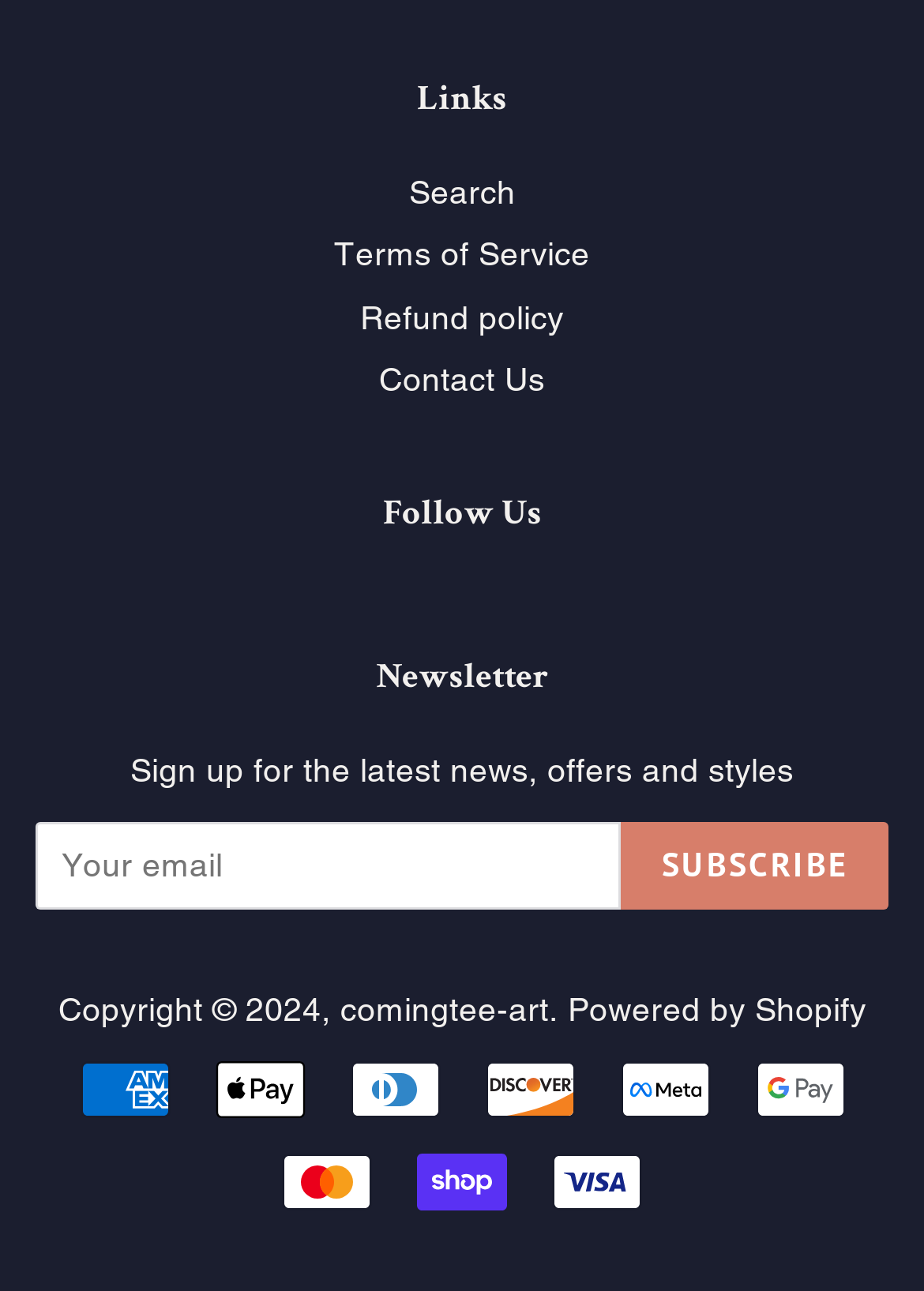Please find the bounding box coordinates of the clickable region needed to complete the following instruction: "Subscribe to the newsletter". The bounding box coordinates must consist of four float numbers between 0 and 1, i.e., [left, top, right, bottom].

[0.673, 0.636, 0.962, 0.704]